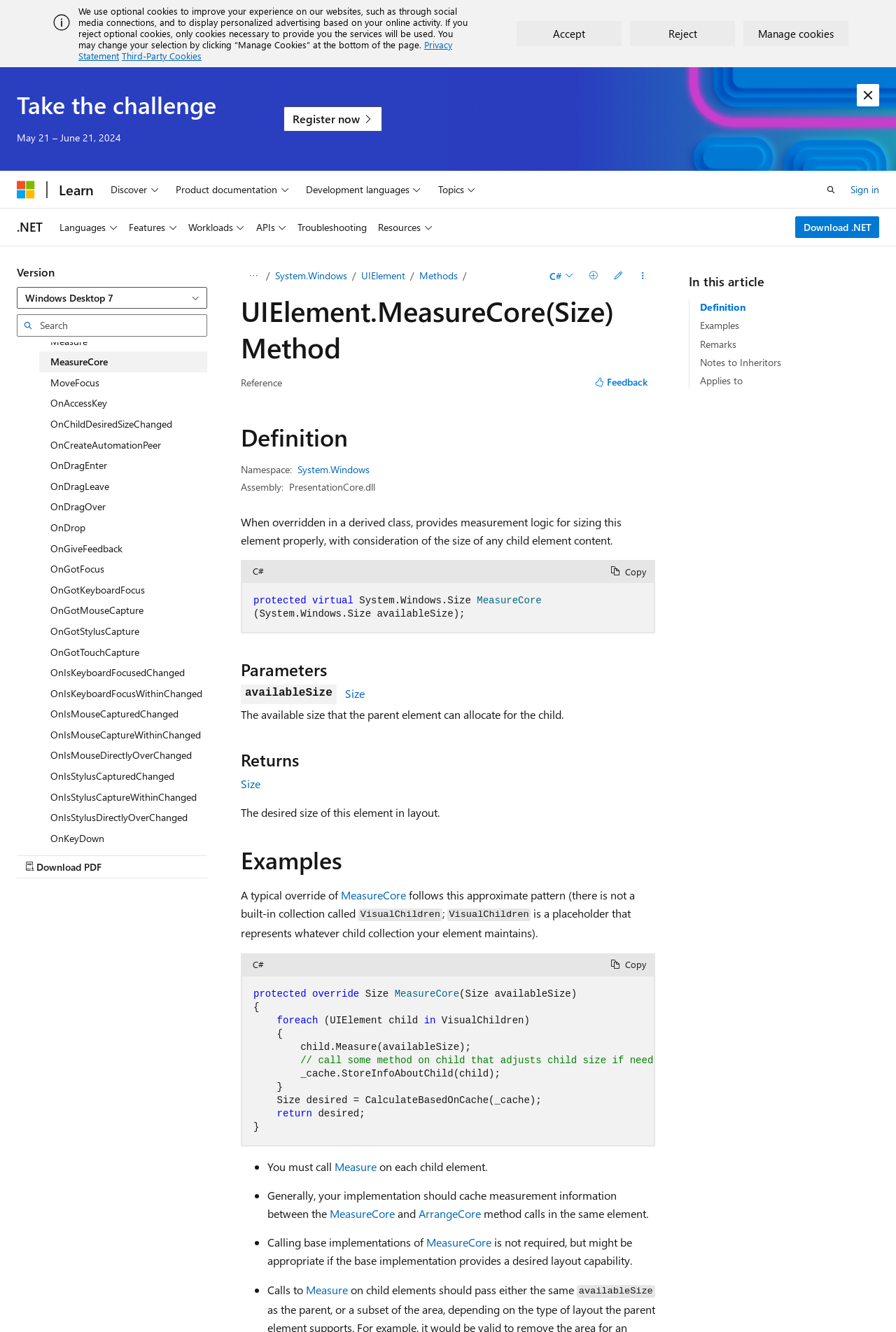Please find the bounding box coordinates of the element that must be clicked to perform the given instruction: "Click the 'Take the challenge' heading". The coordinates should be four float numbers from 0 to 1, i.e., [left, top, right, bottom].

[0.019, 0.068, 0.241, 0.088]